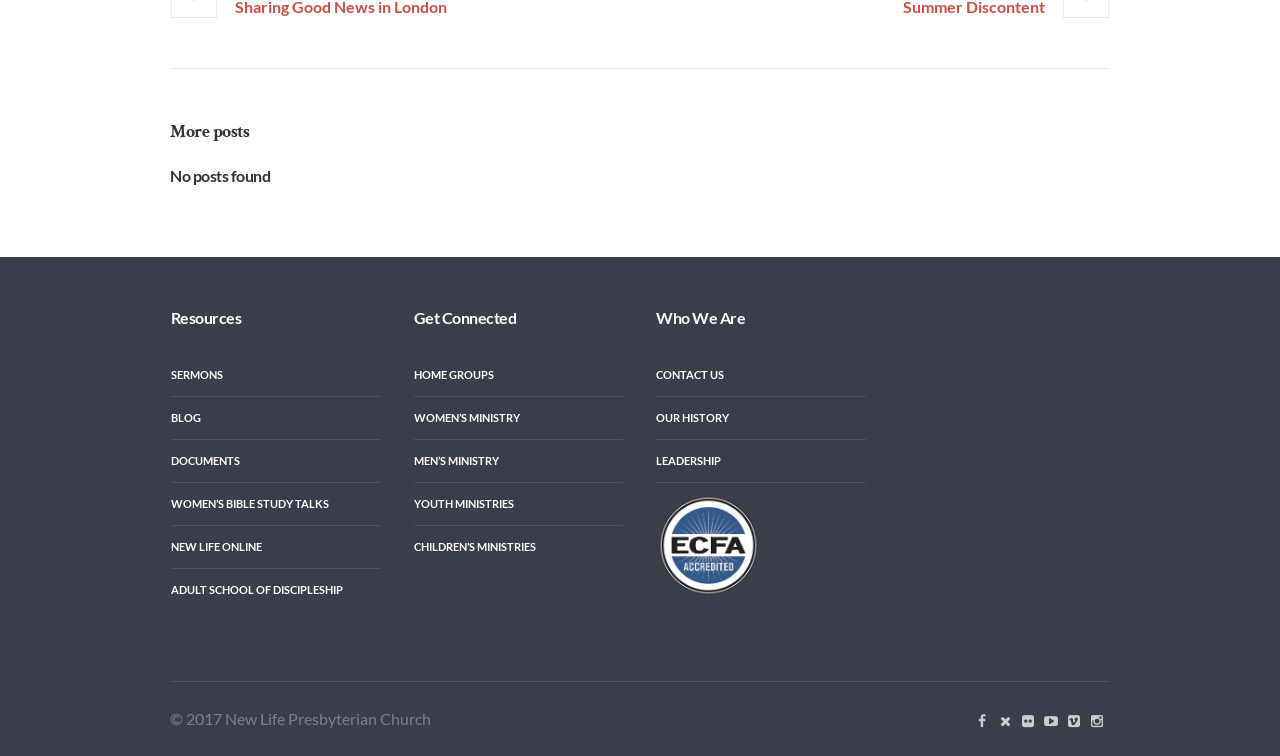Provide the bounding box coordinates for the specified HTML element described in this description: "Men’s Ministry". The coordinates should be four float numbers ranging from 0 to 1, in the format [left, top, right, bottom].

[0.323, 0.582, 0.487, 0.639]